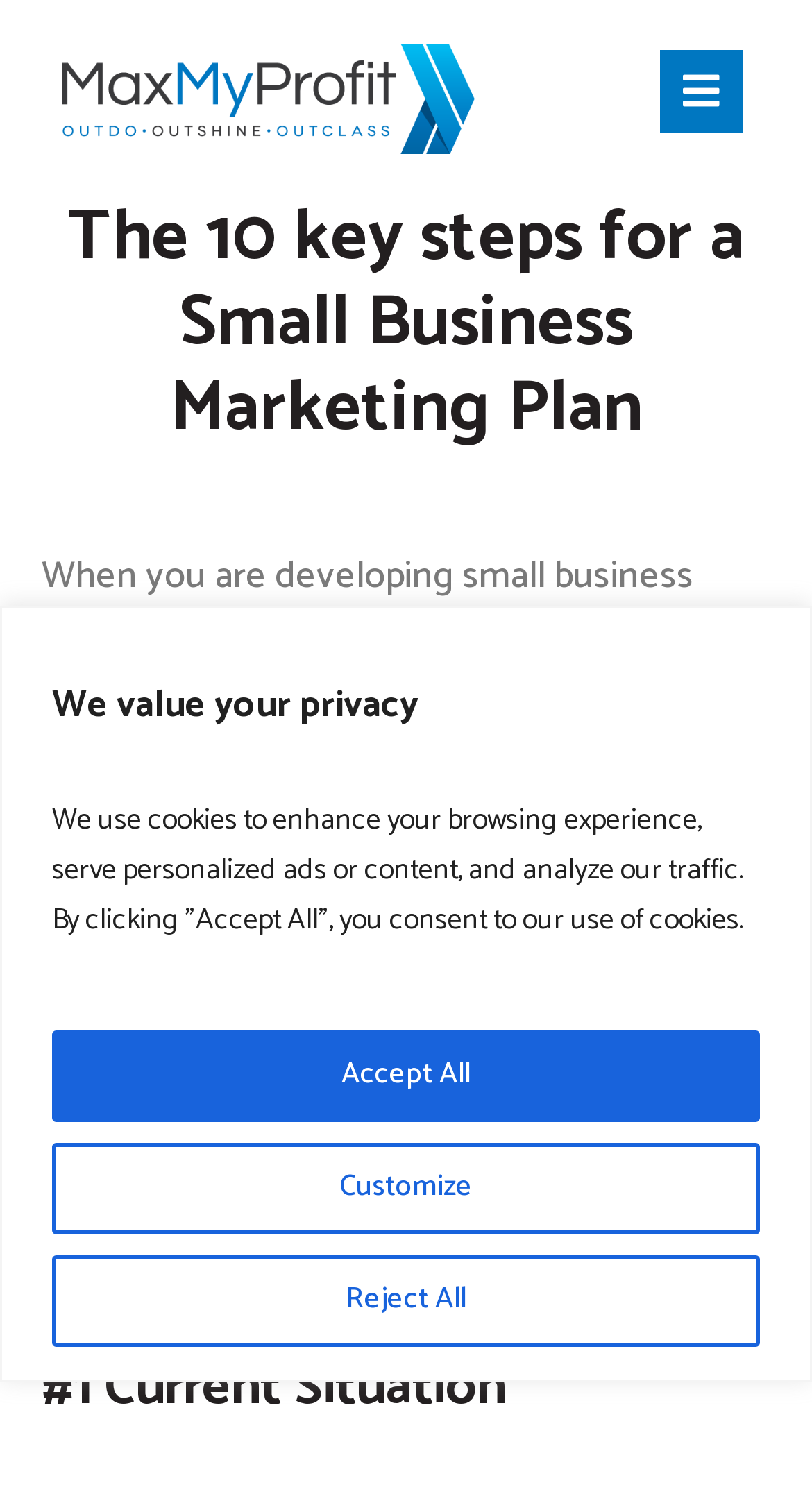Given the webpage screenshot, identify the bounding box of the UI element that matches this description: "Accept All".

[0.064, 0.681, 0.936, 0.741]